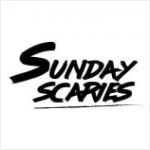What is the primary focus of the brand's products?
Answer the question using a single word or phrase, according to the image.

Reducing anxiety and promoting relaxation